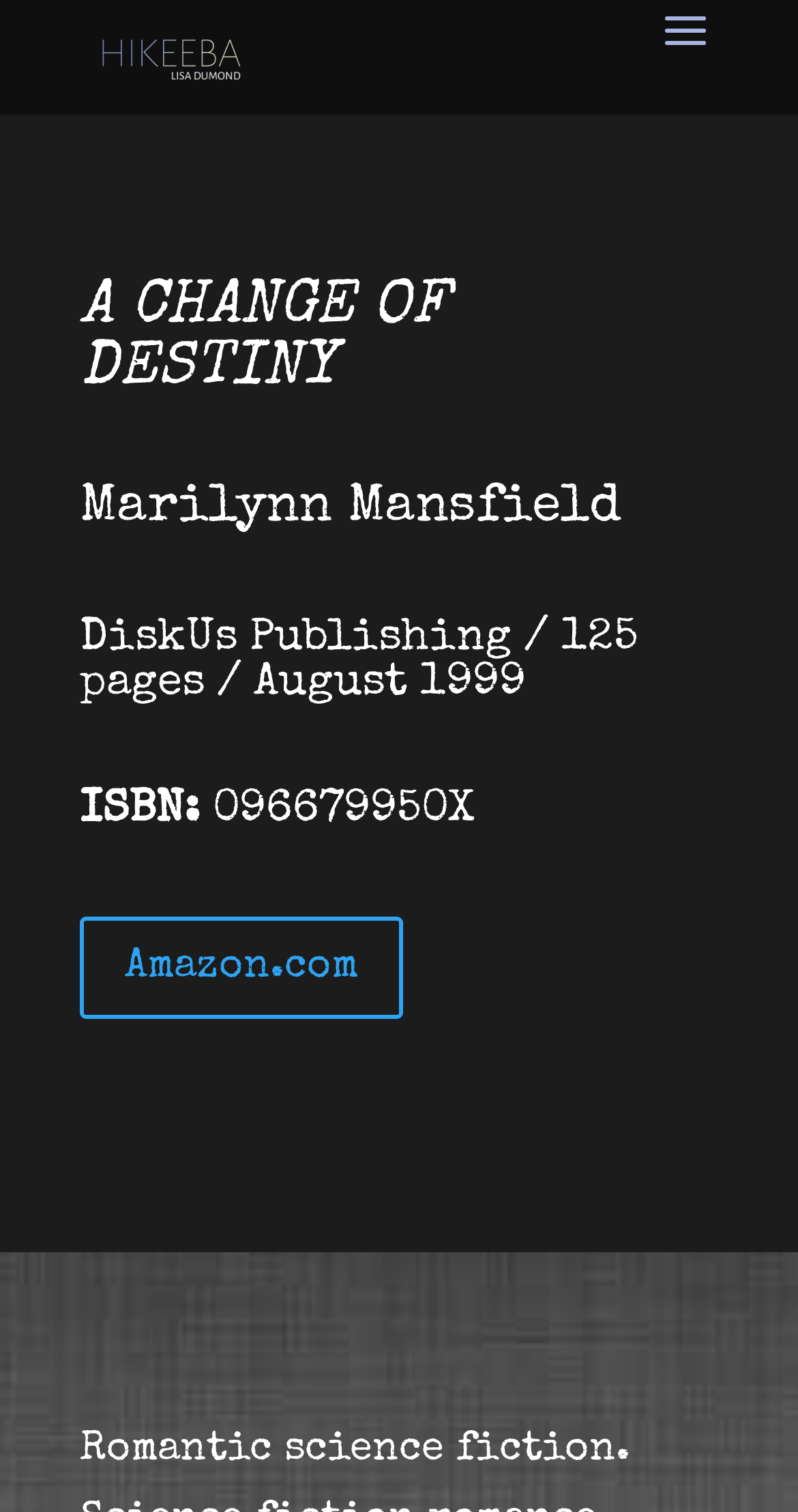What is the author of the book?
Answer the question in as much detail as possible.

I found the author's name by looking at the headings on the webpage. The second heading mentions the author's name, which is Marilynn Mansfield.